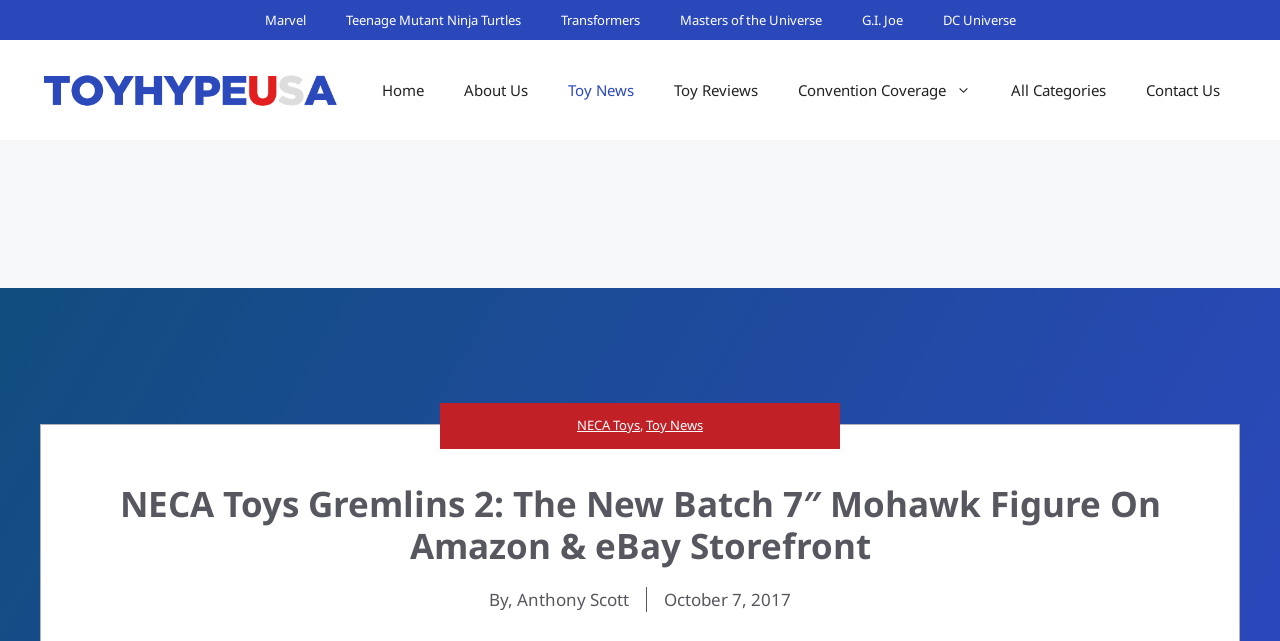Specify the bounding box coordinates of the area that needs to be clicked to achieve the following instruction: "Go to Home".

[0.283, 0.094, 0.347, 0.187]